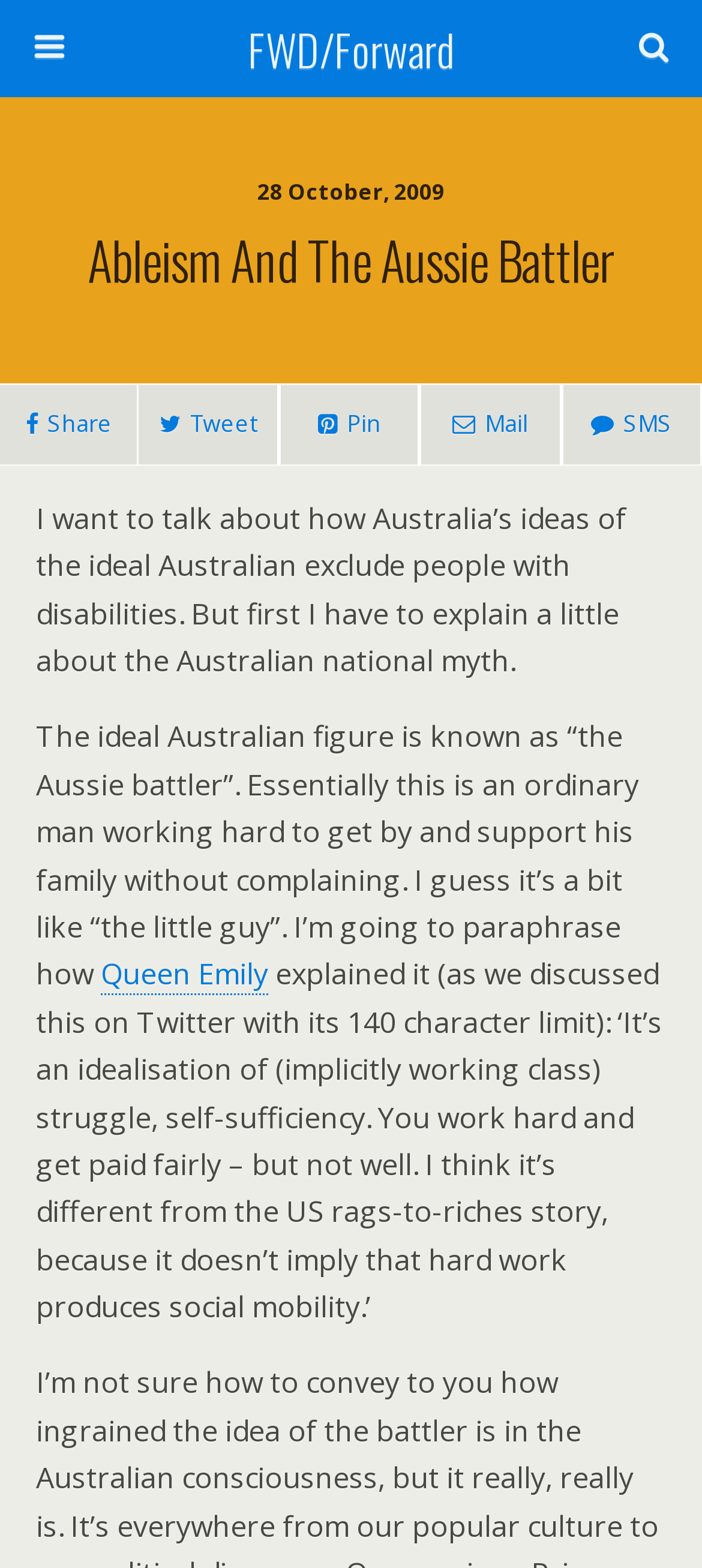What is the name of the person mentioned in the article?
Answer with a single word or phrase, using the screenshot for reference.

Queen Emily